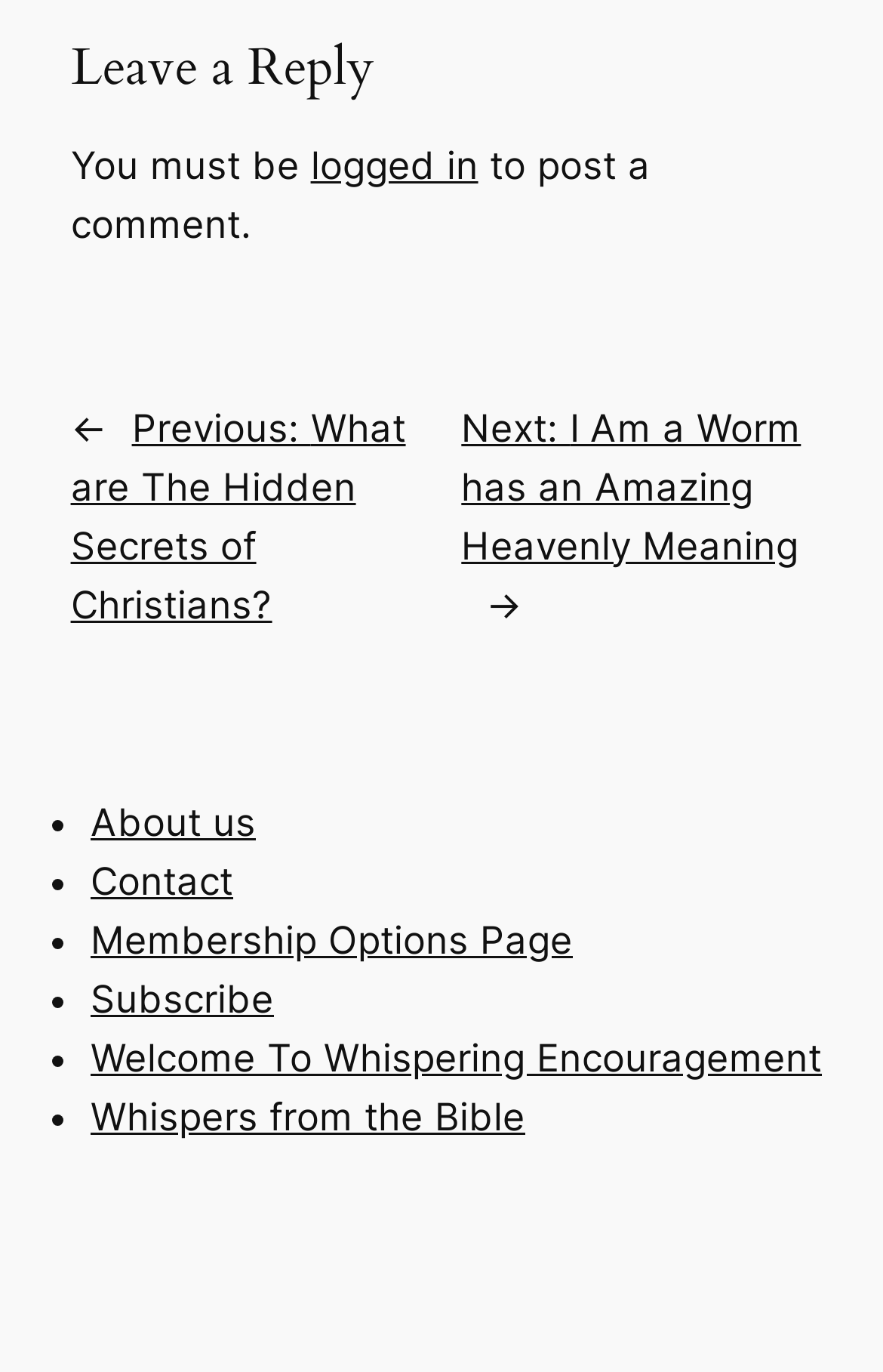What is the navigation section about?
Based on the visual, give a brief answer using one word or a short phrase.

Posts